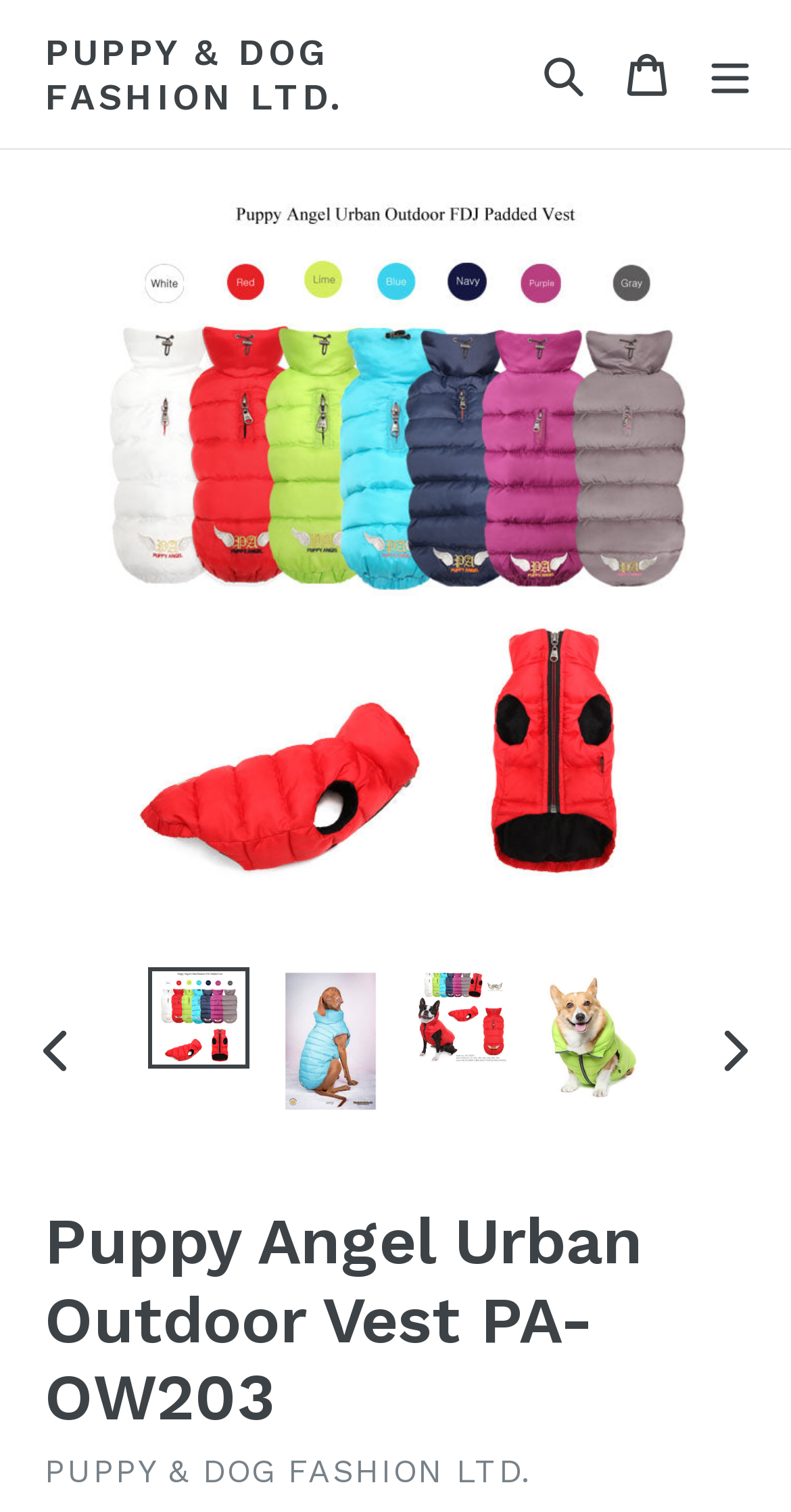Find the bounding box coordinates for the area that should be clicked to accomplish the instruction: "Expand or collapse the menu".

[0.877, 0.005, 0.969, 0.093]